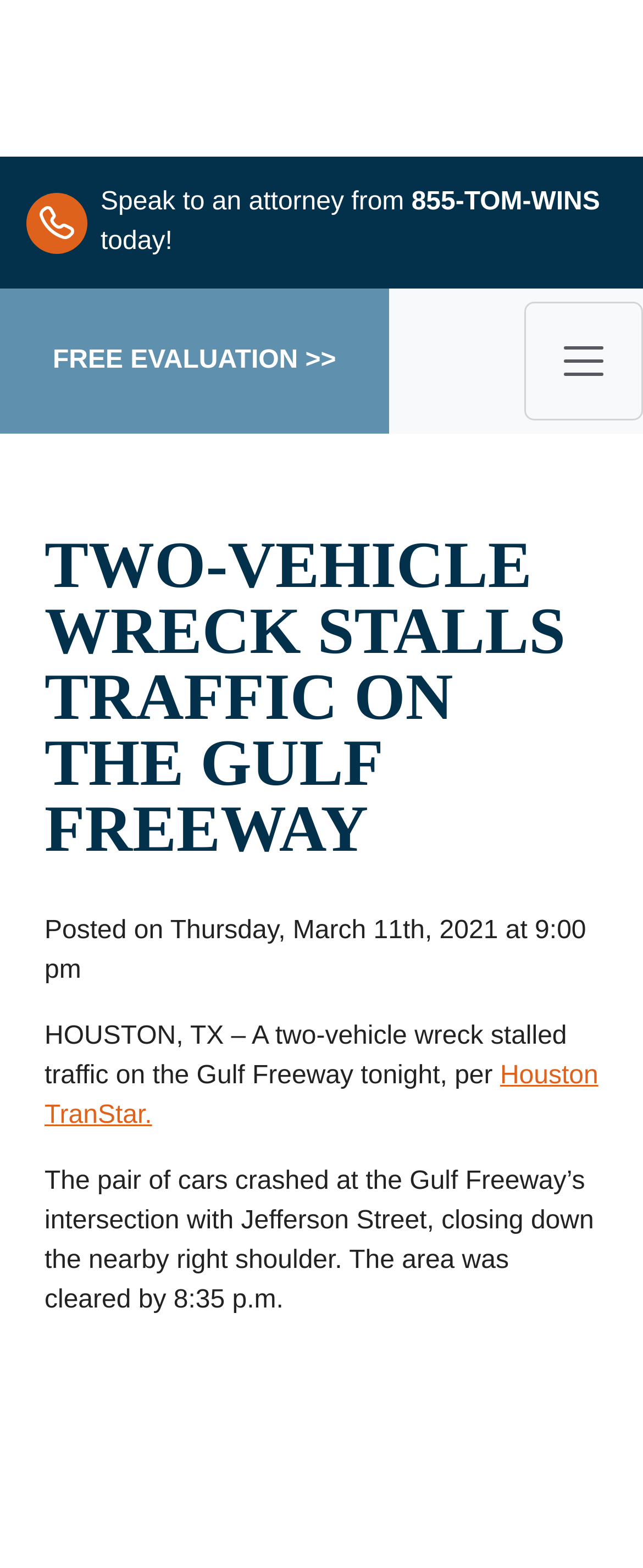Can you find and provide the title of the webpage?

TWO-VEHICLE WRECK STALLS TRAFFIC ON THE GULF FREEWAY